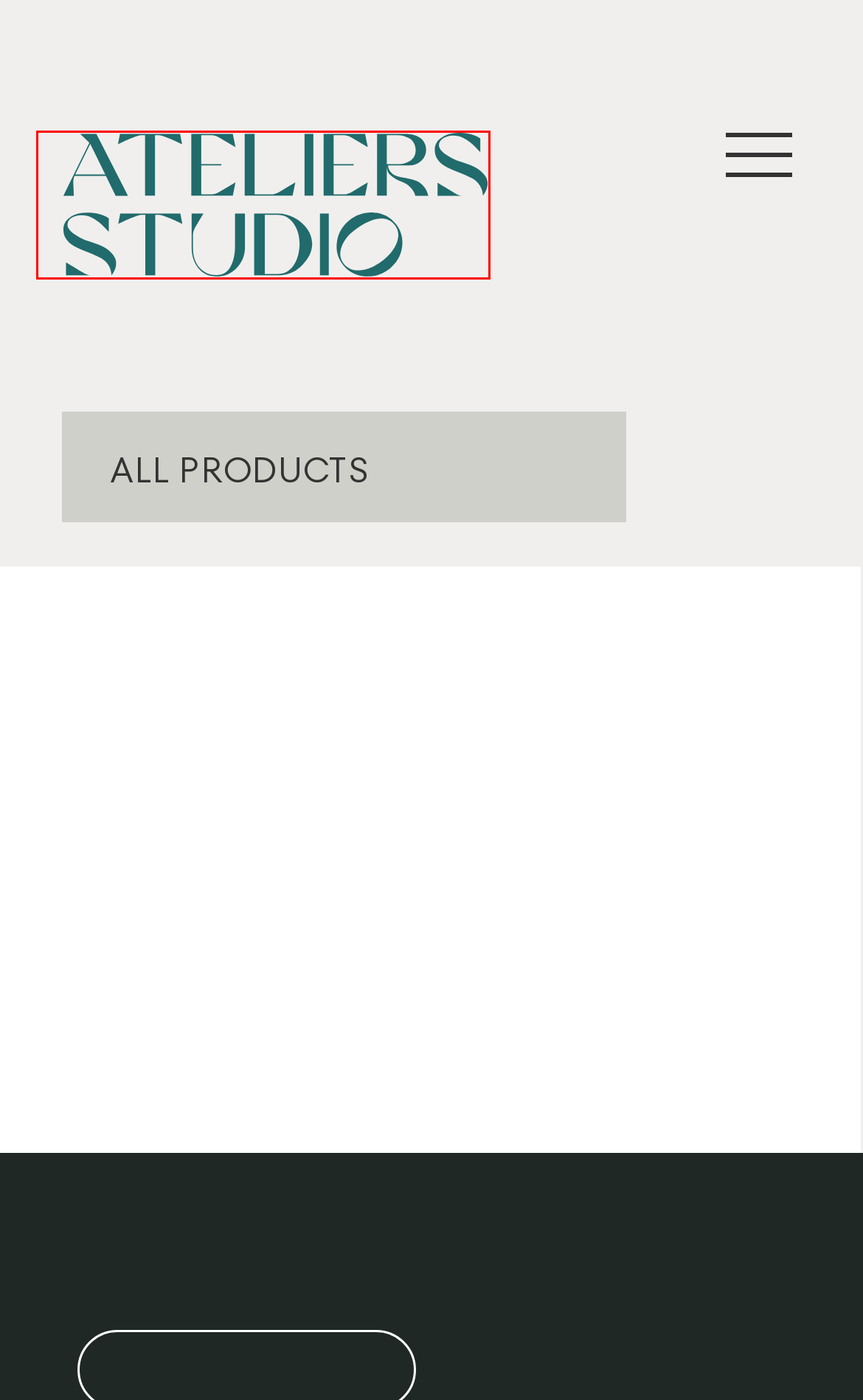You have a screenshot of a webpage with a red bounding box around an element. Identify the webpage description that best fits the new page that appears after clicking the selected element in the red bounding box. Here are the candidates:
A. Felix&Friends : Luxury Brand & Digital Design Agency
B. About us - Ateliers Studio
C. Home - Ateliers Studio
D. In Stock Archives - Ateliers Studio
E. Care & Maintenance - Ateliers Studio
F. Products - Ateliers Studio
G. Altro - Ateliers Studio
H. Privacy Policy - Ateliers Studio

C